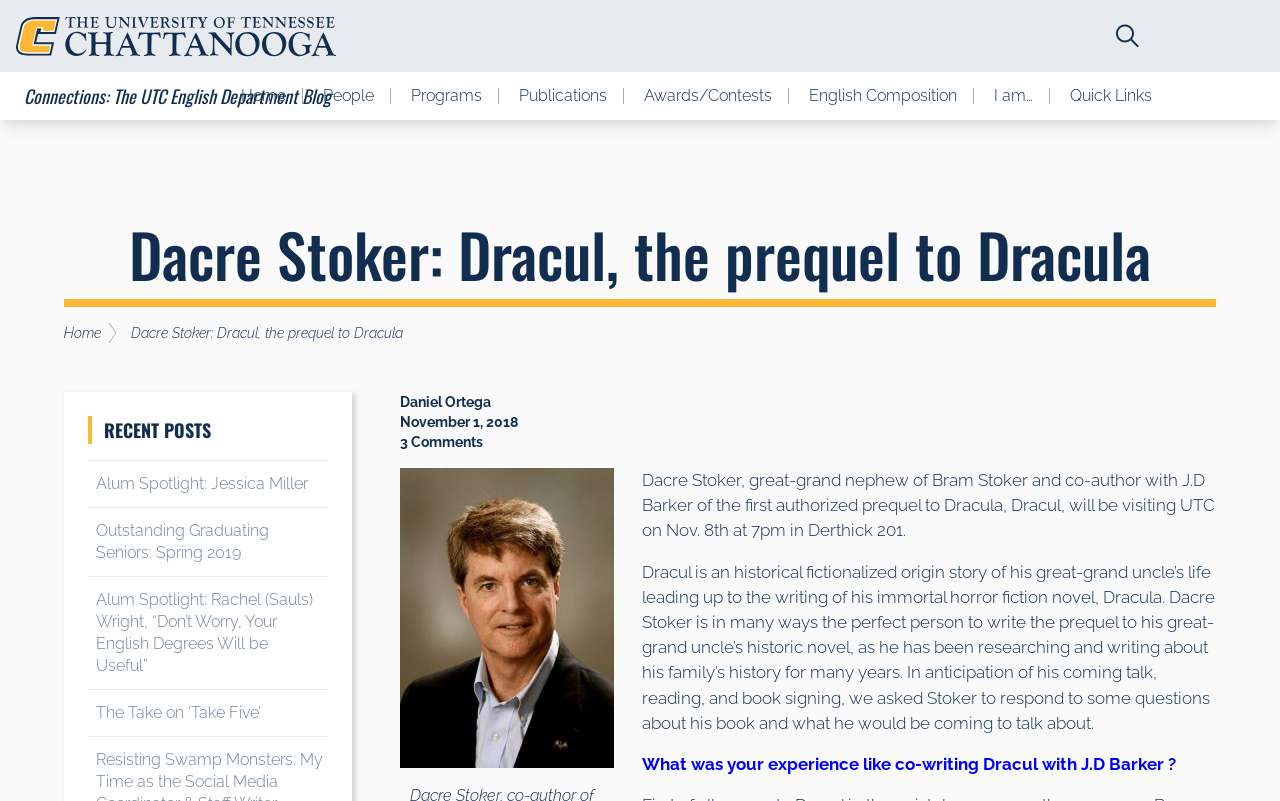Please locate the UI element described by "Alum Spotlight: Jessica Miller" and provide its bounding box coordinates.

[0.075, 0.592, 0.241, 0.615]